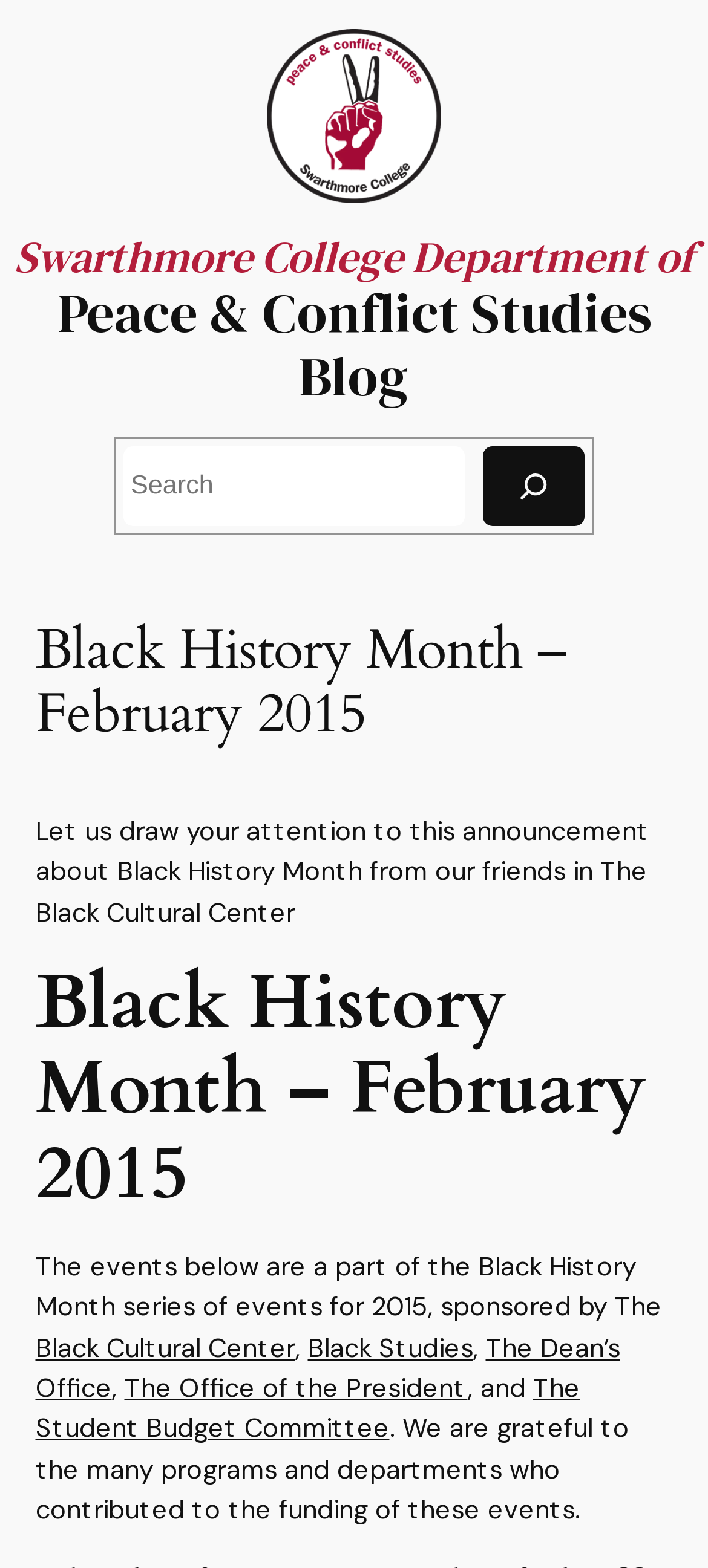From the webpage screenshot, predict the bounding box of the UI element that matches this description: "The Student Budget Committee".

[0.05, 0.875, 0.819, 0.921]